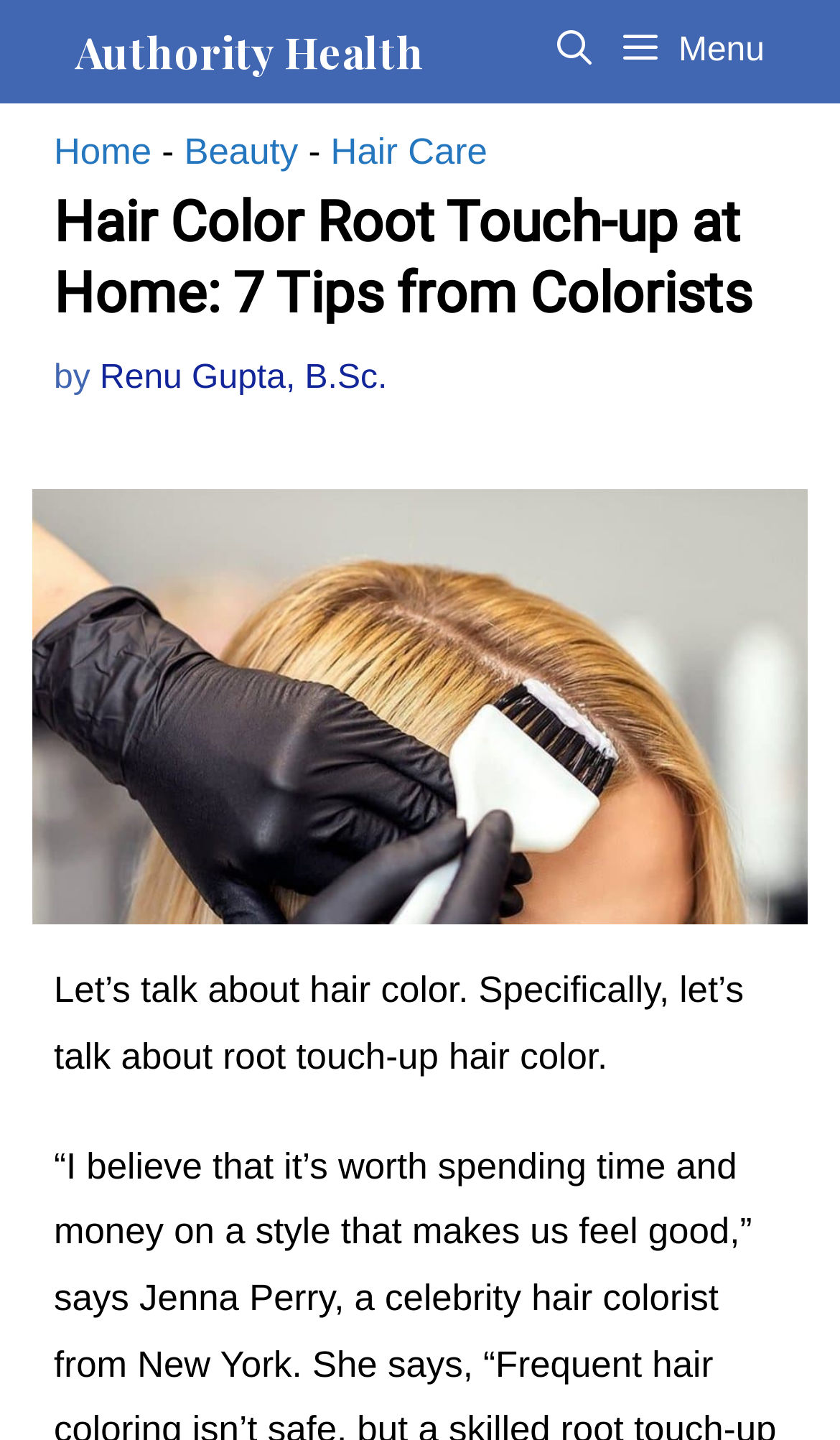What is the purpose of the button with a menu icon?
Carefully analyze the image and provide a thorough answer to the question.

I determined the purpose of the button by looking at its description ' Menu' and its attribute 'controls: mobile-menu', which suggests that it is used to open the mobile menu.